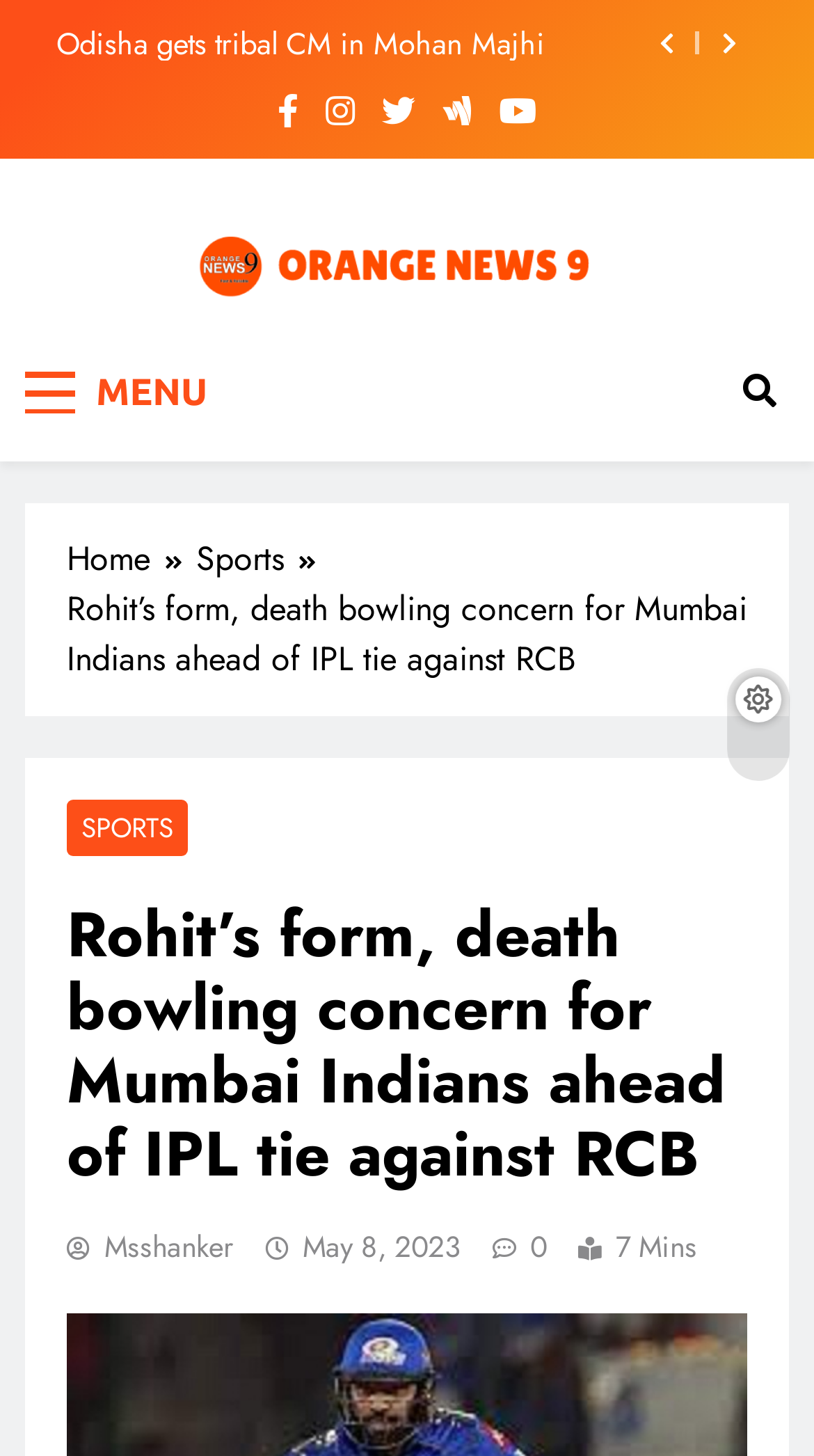Please find the bounding box for the following UI element description. Provide the coordinates in (top-left x, top-left y, bottom-right x, bottom-right y) format, with values between 0 and 1: parent_node: OrangeNews9

[0.244, 0.159, 0.756, 0.216]